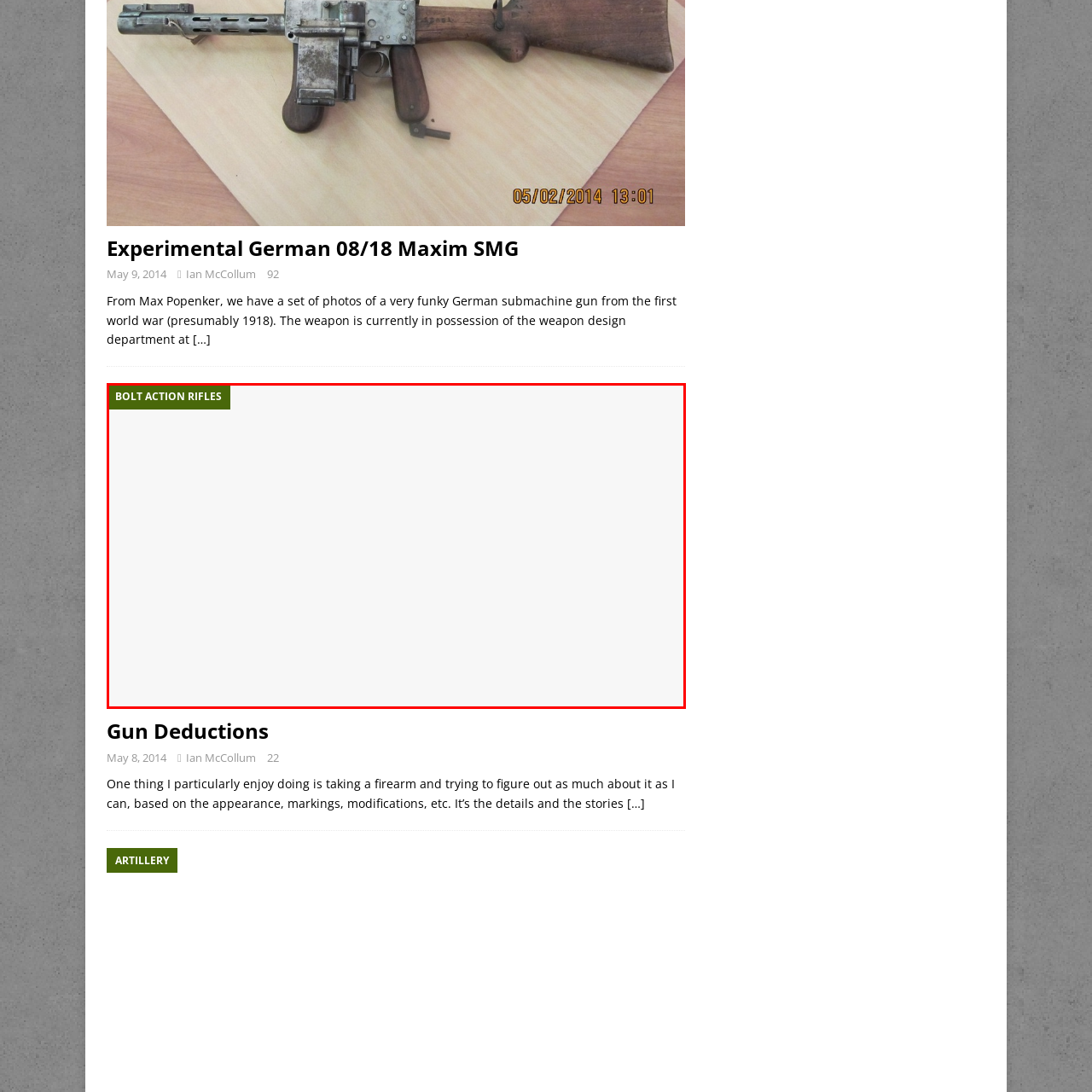Pay attention to the image inside the red rectangle, What type of weapon is the subject matter likely related to? Answer briefly with a single word or phrase.

Firearms